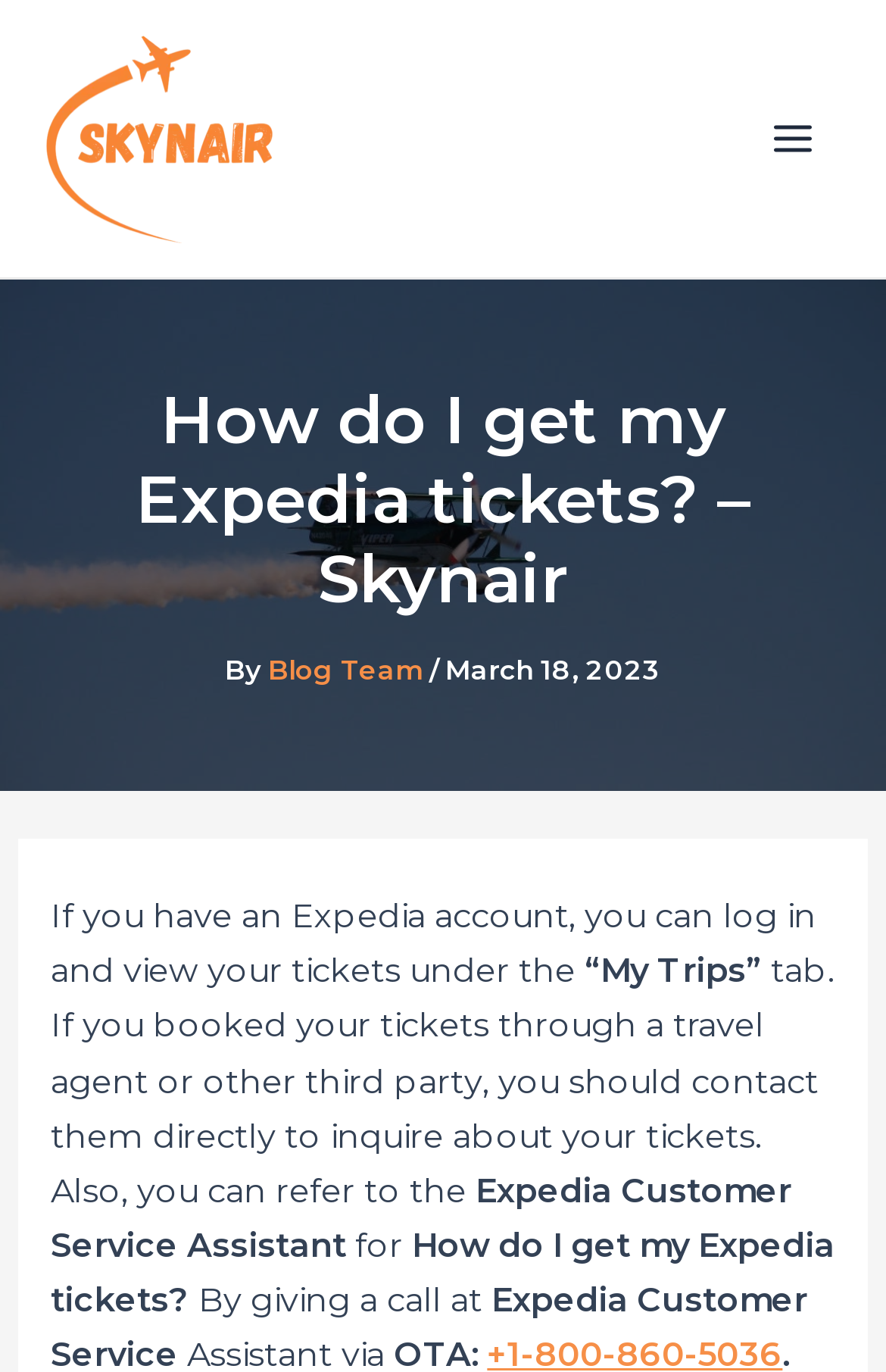Identify the bounding box of the HTML element described here: "alt="skynair"". Provide the coordinates as four float numbers between 0 and 1: [left, top, right, bottom].

[0.051, 0.084, 0.308, 0.114]